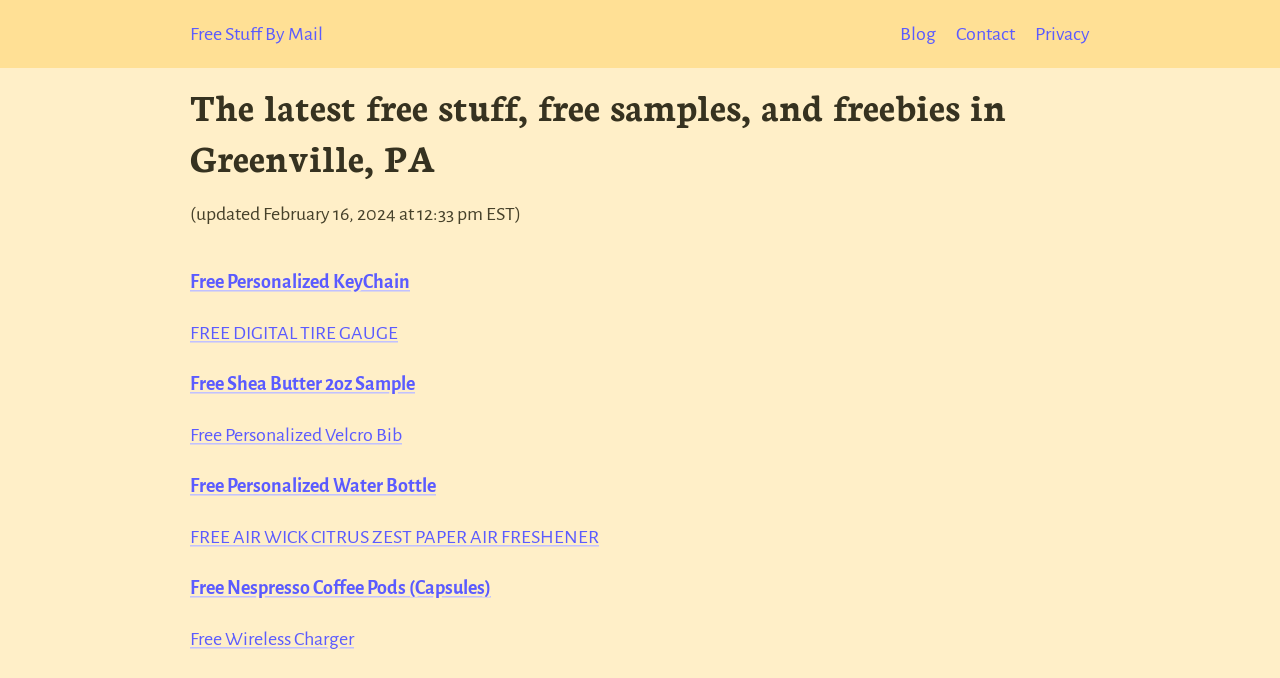Determine the bounding box coordinates for the clickable element to execute this instruction: "get the free digital tire gauge". Provide the coordinates as four float numbers between 0 and 1, i.e., [left, top, right, bottom].

[0.148, 0.477, 0.311, 0.506]